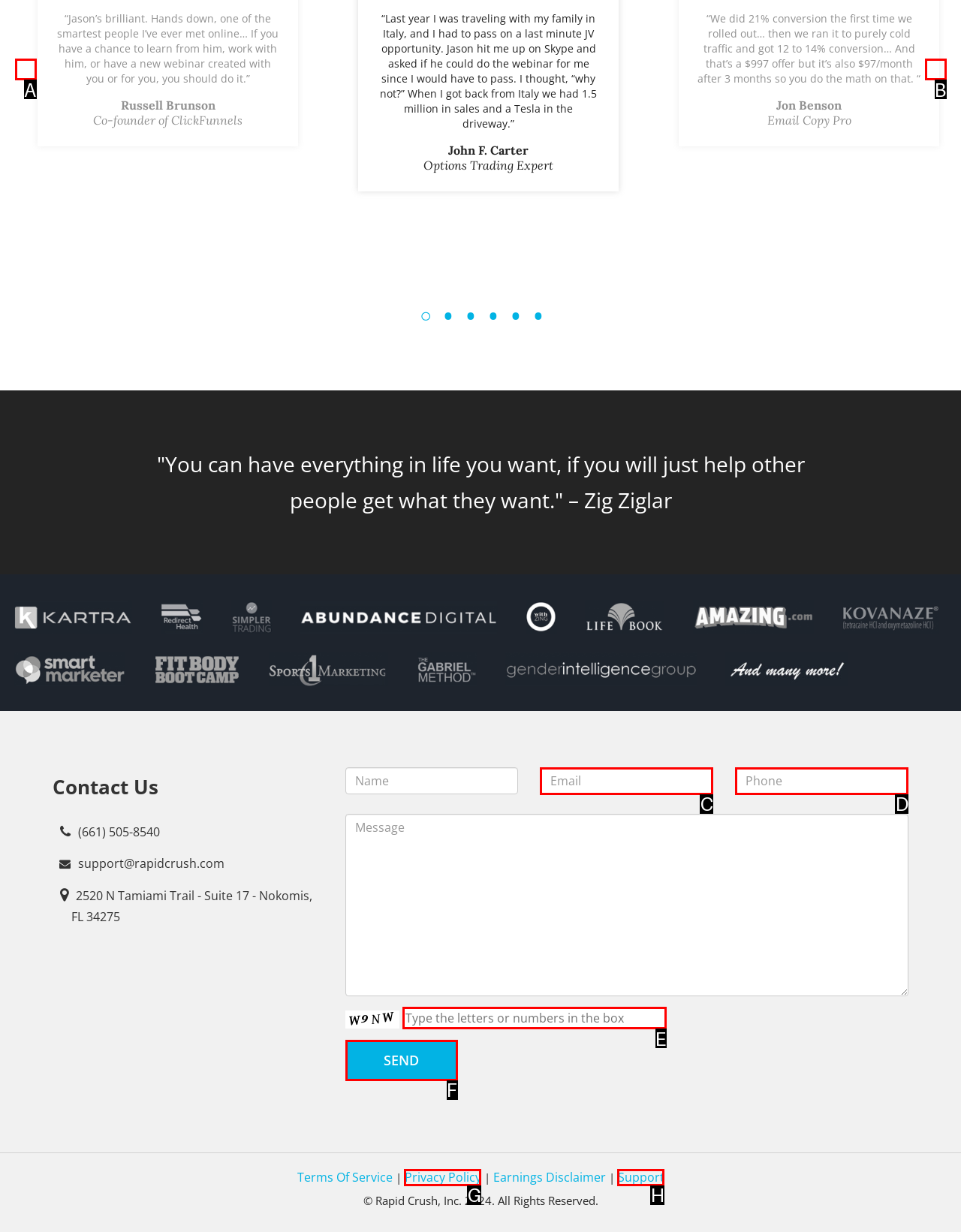From the provided options, pick the HTML element that matches the description: Support. Respond with the letter corresponding to your choice.

H